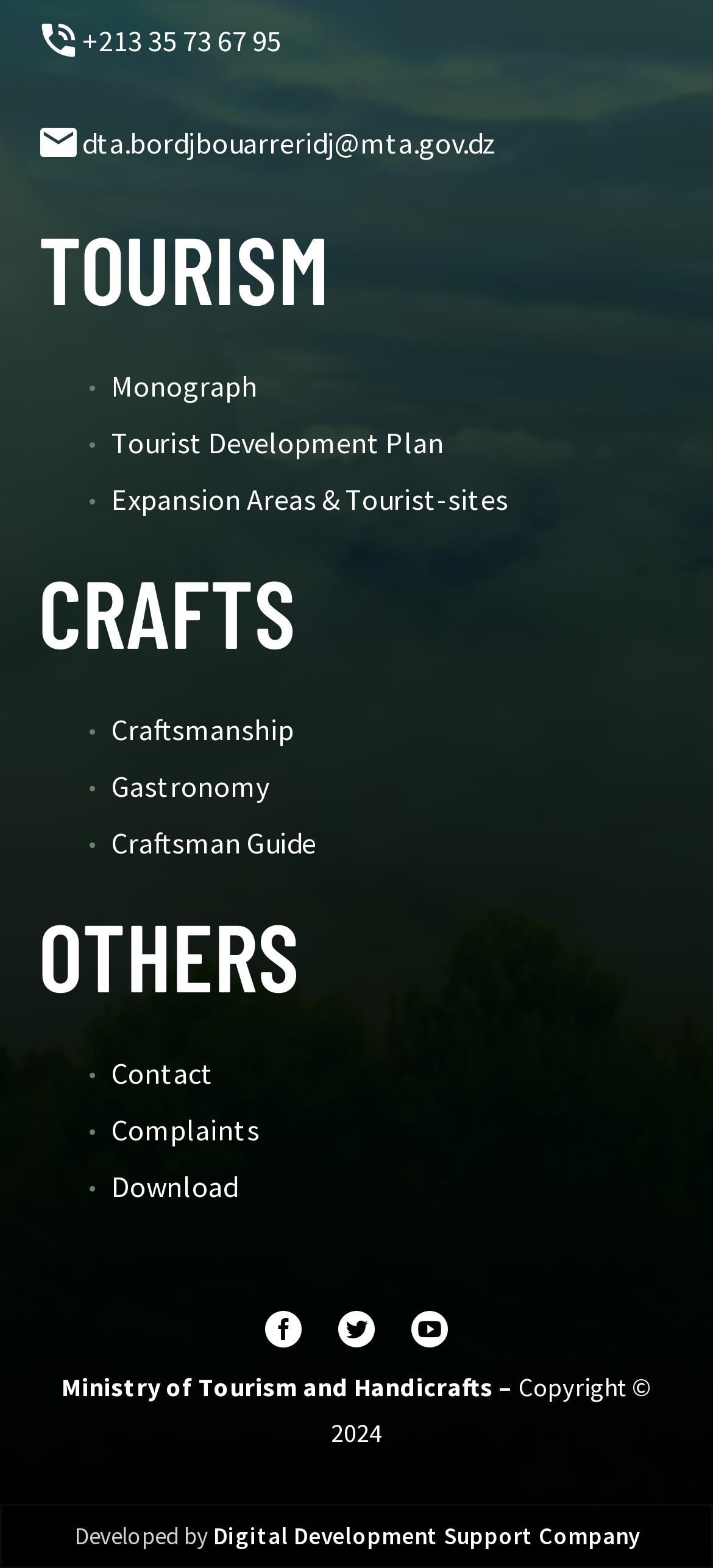Use a single word or phrase to answer this question: 
How many social media links are at the bottom of the webpage?

3